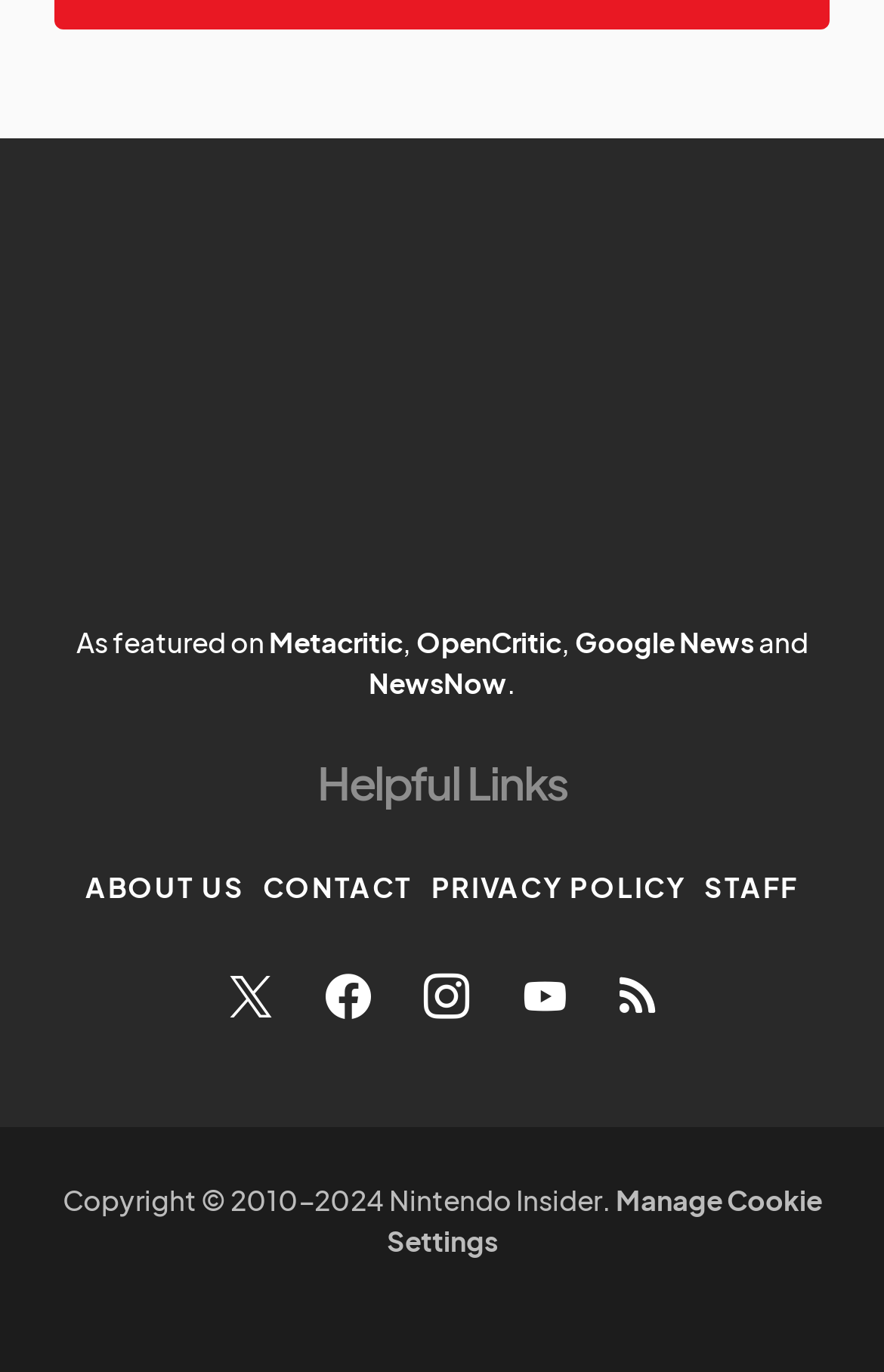Locate the bounding box coordinates of the area where you should click to accomplish the instruction: "go to ABOUT US".

[0.097, 0.633, 0.277, 0.662]